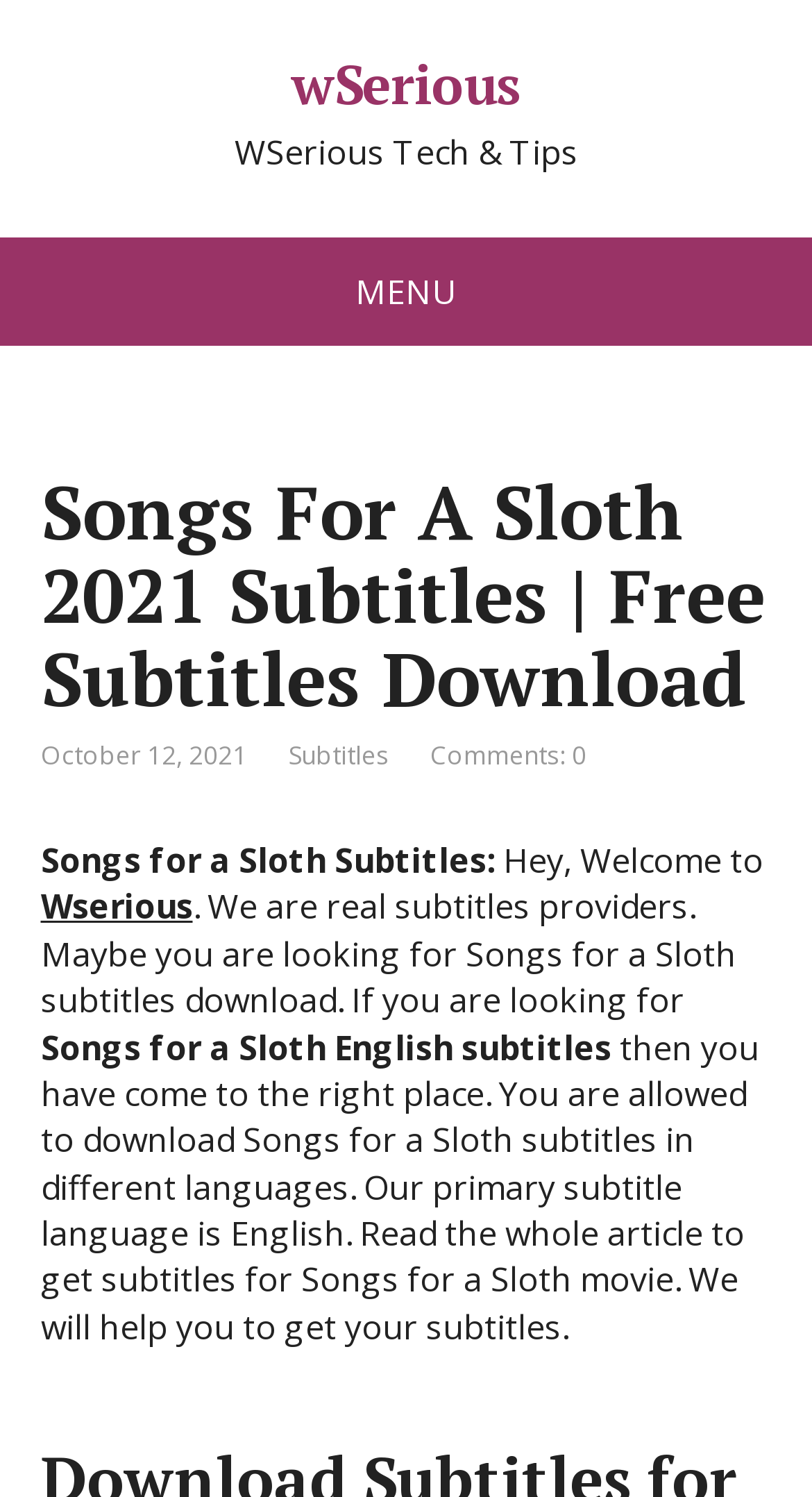Articulate a complete and detailed caption of the webpage elements.

The webpage is about downloading subtitles for the movie "Songs for a Sloth". At the top left, there is a link to the website "wSerious" and a static text "WSerious Tech & Tips" next to it. Below these elements, there is a menu with the title "Songs For A Sloth 2021 Subtitles | Free Subtitles Download" and a date "October 12, 2021" underneath. 

To the right of the date, there are two links: "Subtitles" and "Comments: 0". Below these links, there is a paragraph of text that welcomes users to the website and explains that they can download subtitles for the movie "Songs for a Sloth" in different languages, with English being the primary language. 

The text is divided into several sections, with the main content starting from "Songs for a Sloth Subtitles:" and continuing with a brief introduction to the website and its services. There is also a link to "Wserious" within the text. At the bottom of the page, there is a section that provides more information on how to get subtitles for the movie.